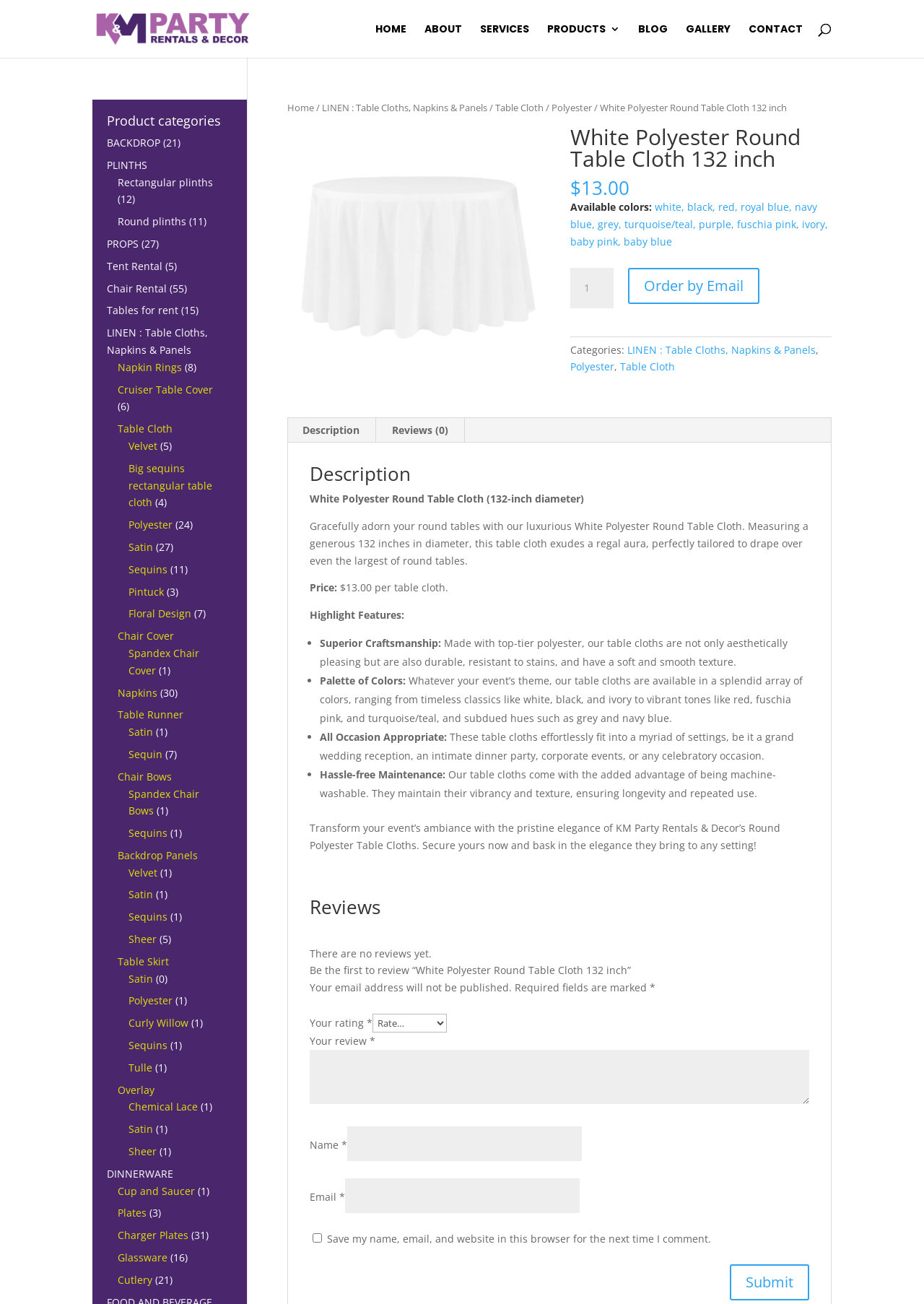Determine the bounding box coordinates for the area that should be clicked to carry out the following instruction: "Click on the 'HOME' link".

[0.406, 0.018, 0.44, 0.044]